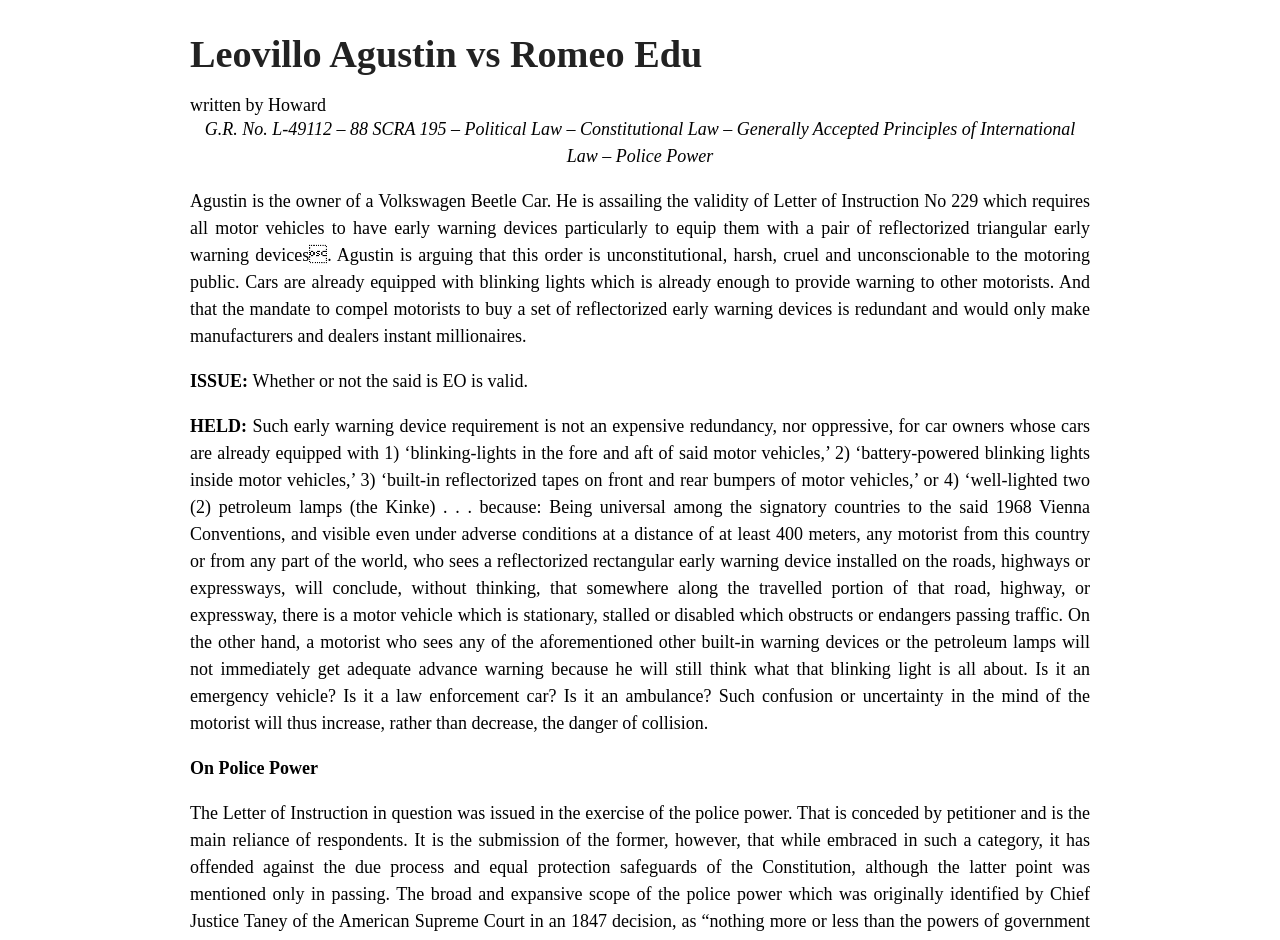Reply to the question with a brief word or phrase: What is the purpose of the reflectorized early warning devices?

To provide warning to other motorists